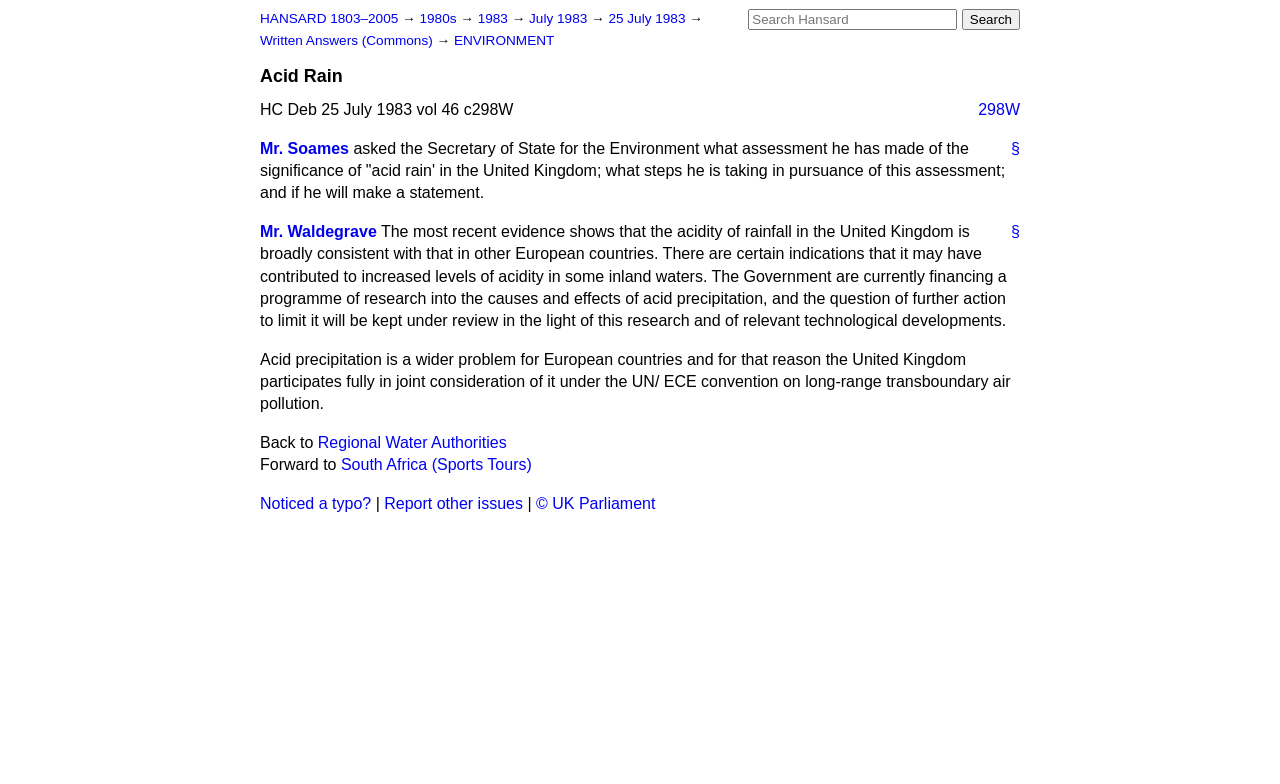Could you indicate the bounding box coordinates of the region to click in order to complete this instruction: "View Written Answers (Commons)".

[0.203, 0.043, 0.341, 0.062]